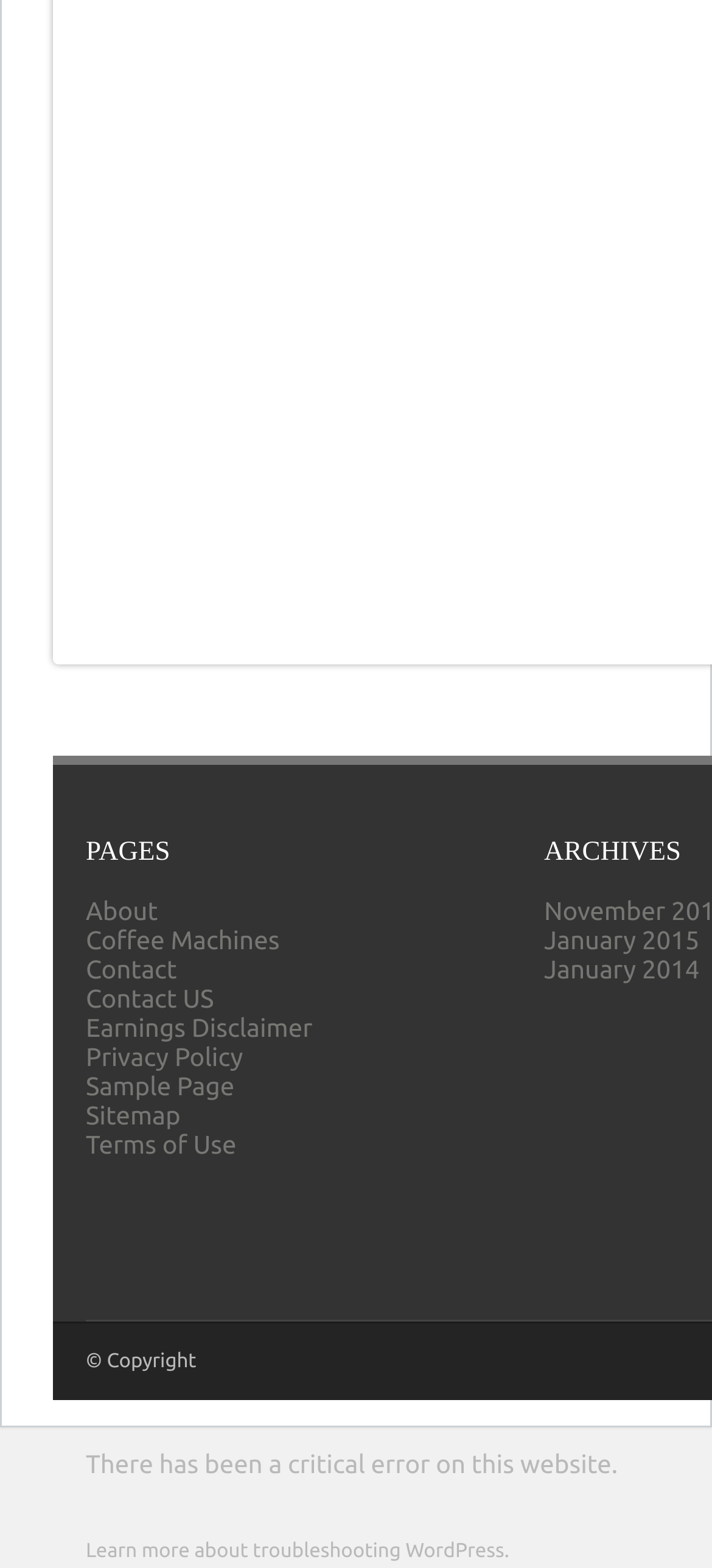Locate the bounding box coordinates of the clickable area to execute the instruction: "view January 2015 archives". Provide the coordinates as four float numbers between 0 and 1, represented as [left, top, right, bottom].

[0.764, 0.59, 0.982, 0.609]